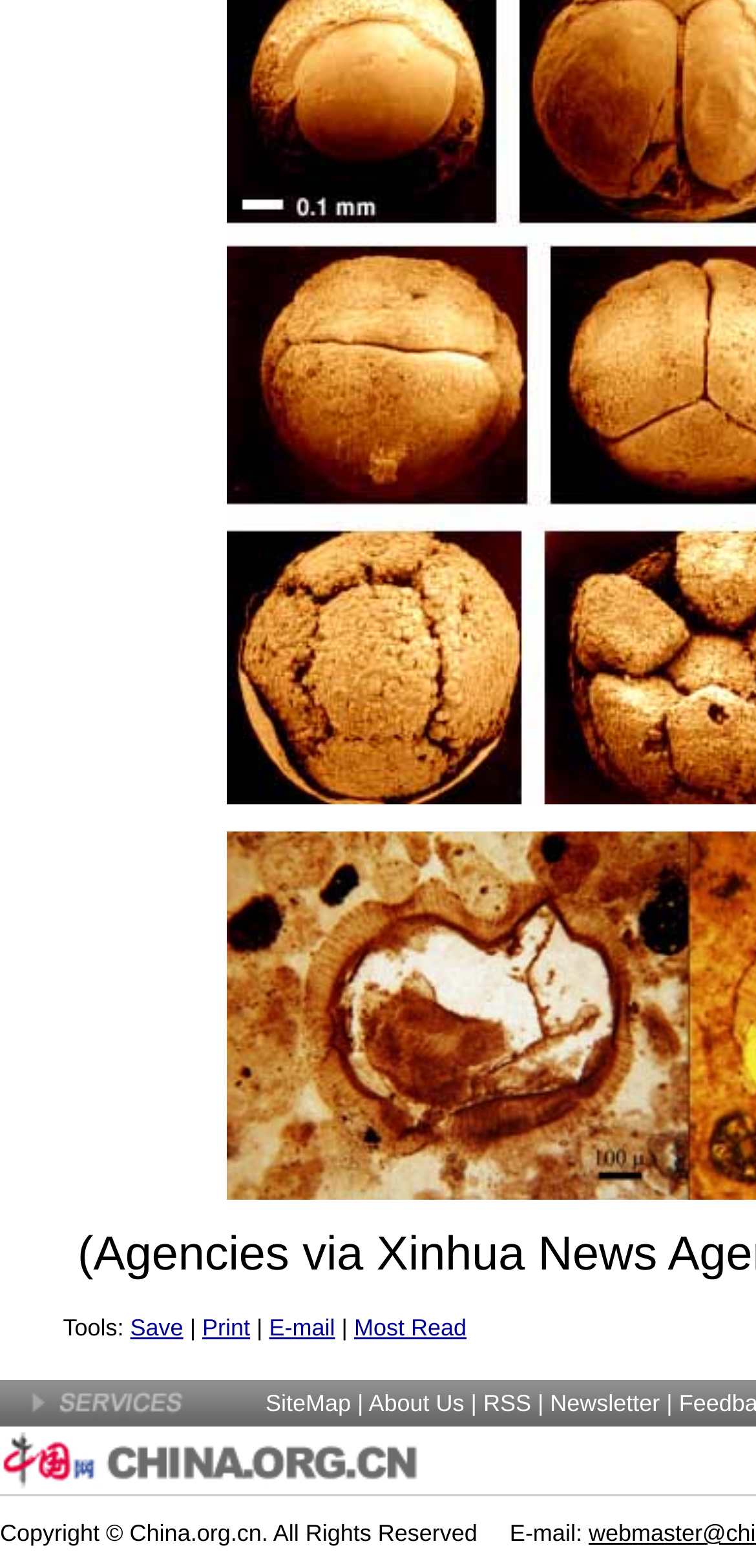Show the bounding box coordinates for the HTML element described as: "About Us".

[0.488, 0.886, 0.614, 0.903]